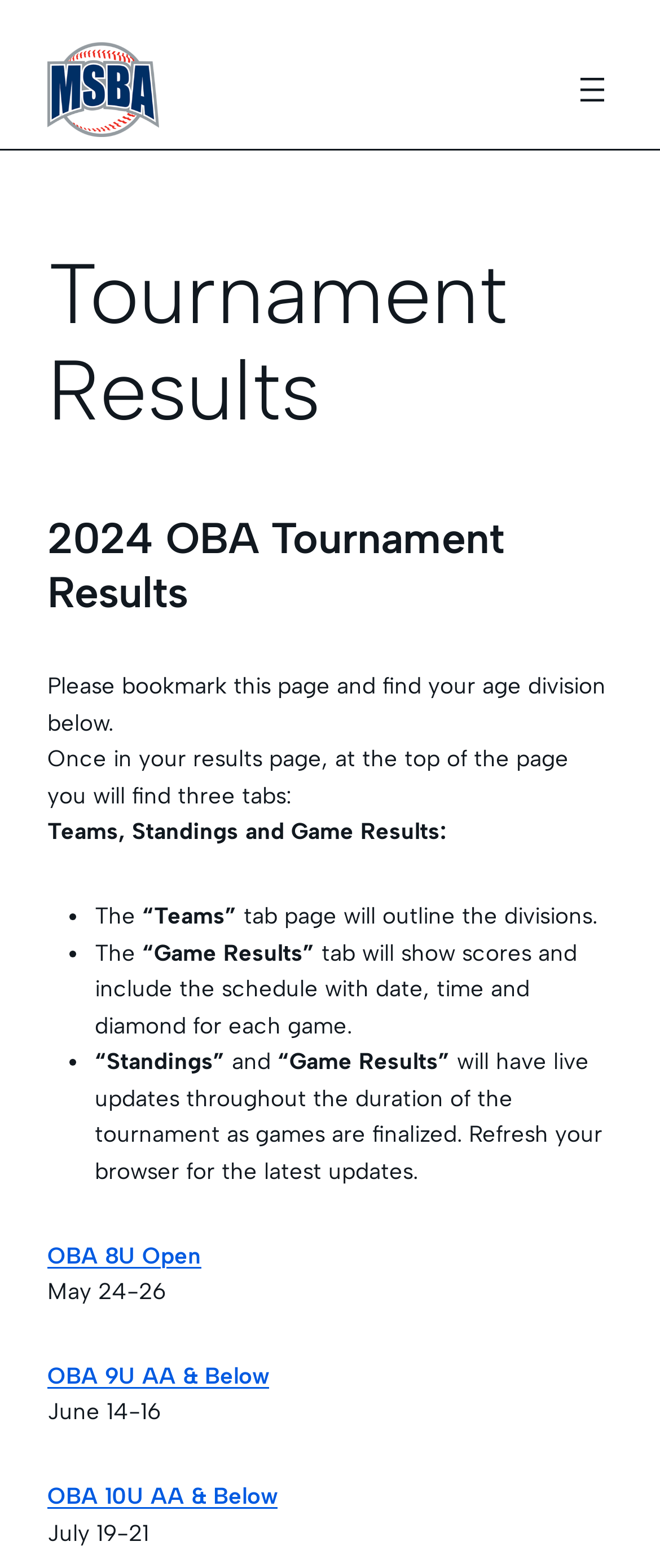Provide your answer to the question using just one word or phrase: What are the three tabs on the results page?

Teams, Standings, Game Results